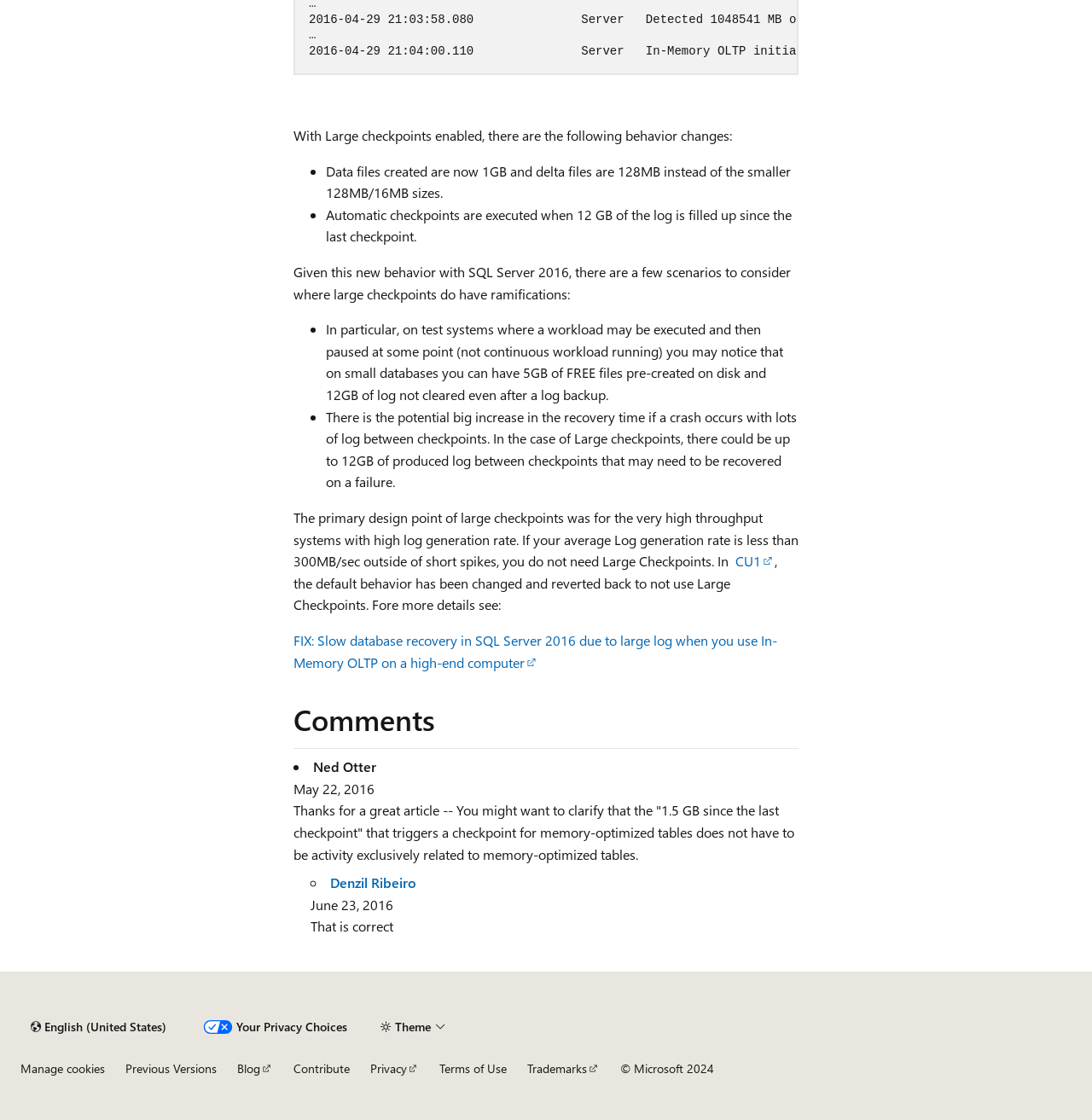Indicate the bounding box coordinates of the element that must be clicked to execute the instruction: "Click the 'CU1' link". The coordinates should be given as four float numbers between 0 and 1, i.e., [left, top, right, bottom].

[0.673, 0.493, 0.709, 0.509]